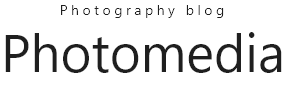What is written above the main title?
Please look at the screenshot and answer in one word or a short phrase.

Photography blog